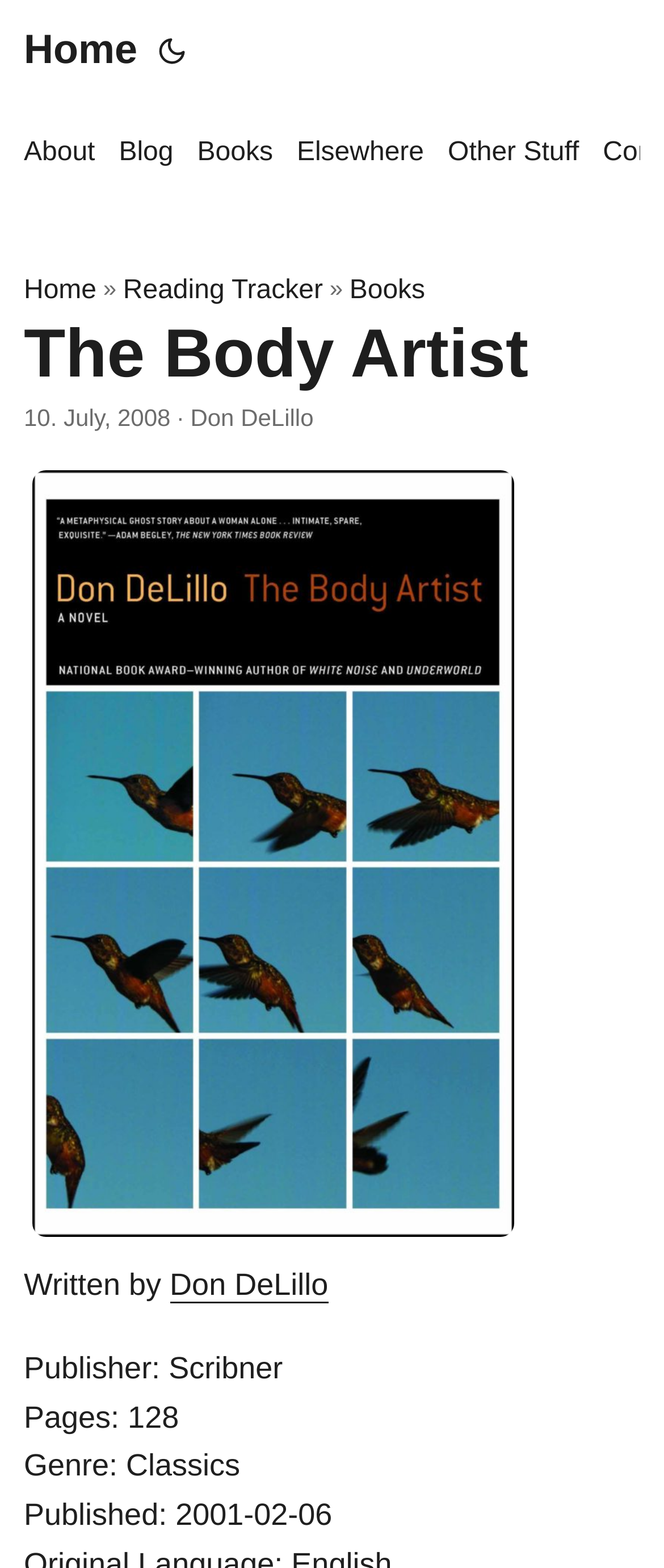Pinpoint the bounding box coordinates of the clickable area needed to execute the instruction: "go to home page". The coordinates should be specified as four float numbers between 0 and 1, i.e., [left, top, right, bottom].

[0.036, 0.0, 0.207, 0.065]